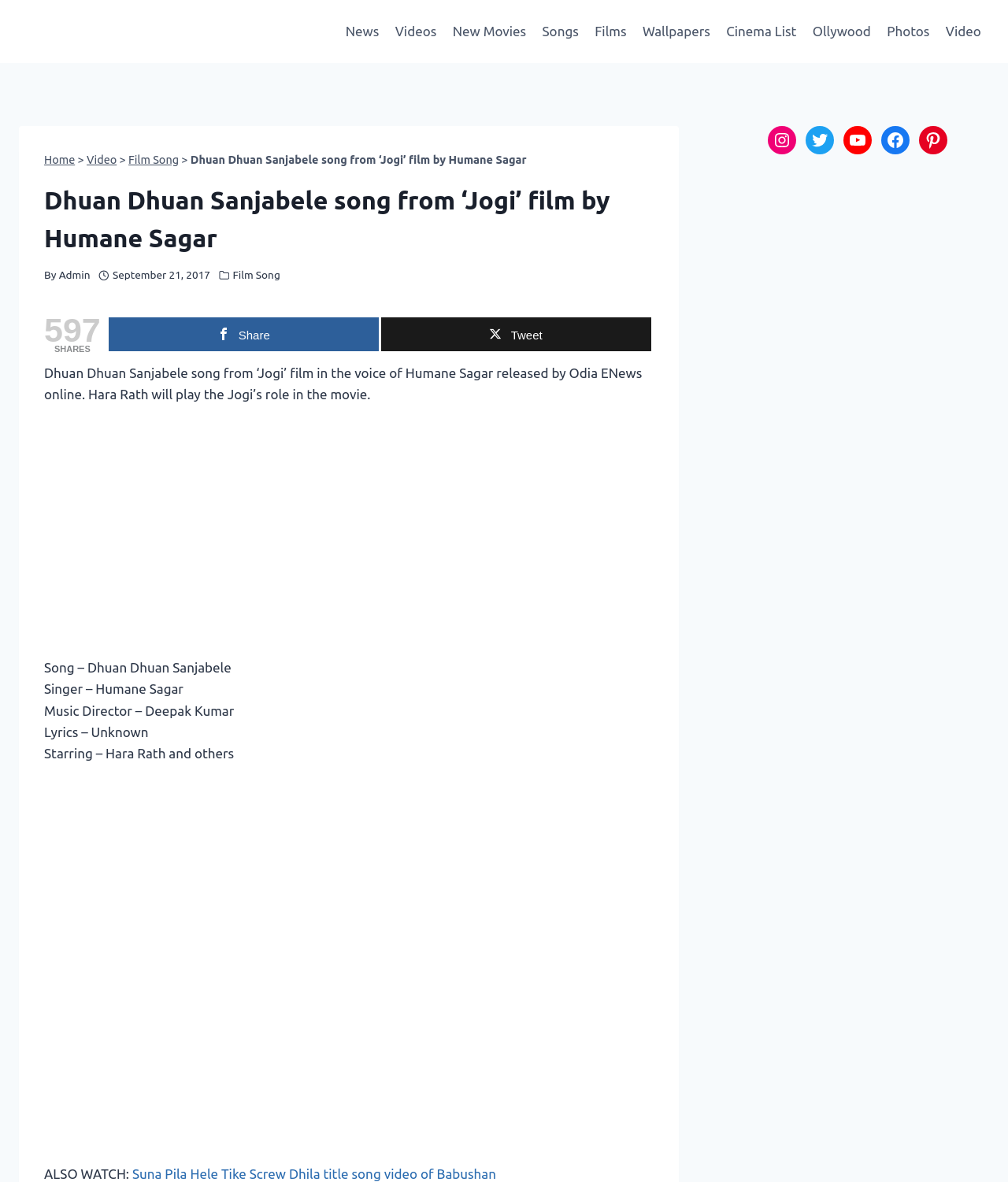Provide the bounding box coordinates of the HTML element this sentence describes: "News". The bounding box coordinates consist of four float numbers between 0 and 1, i.e., [left, top, right, bottom].

None